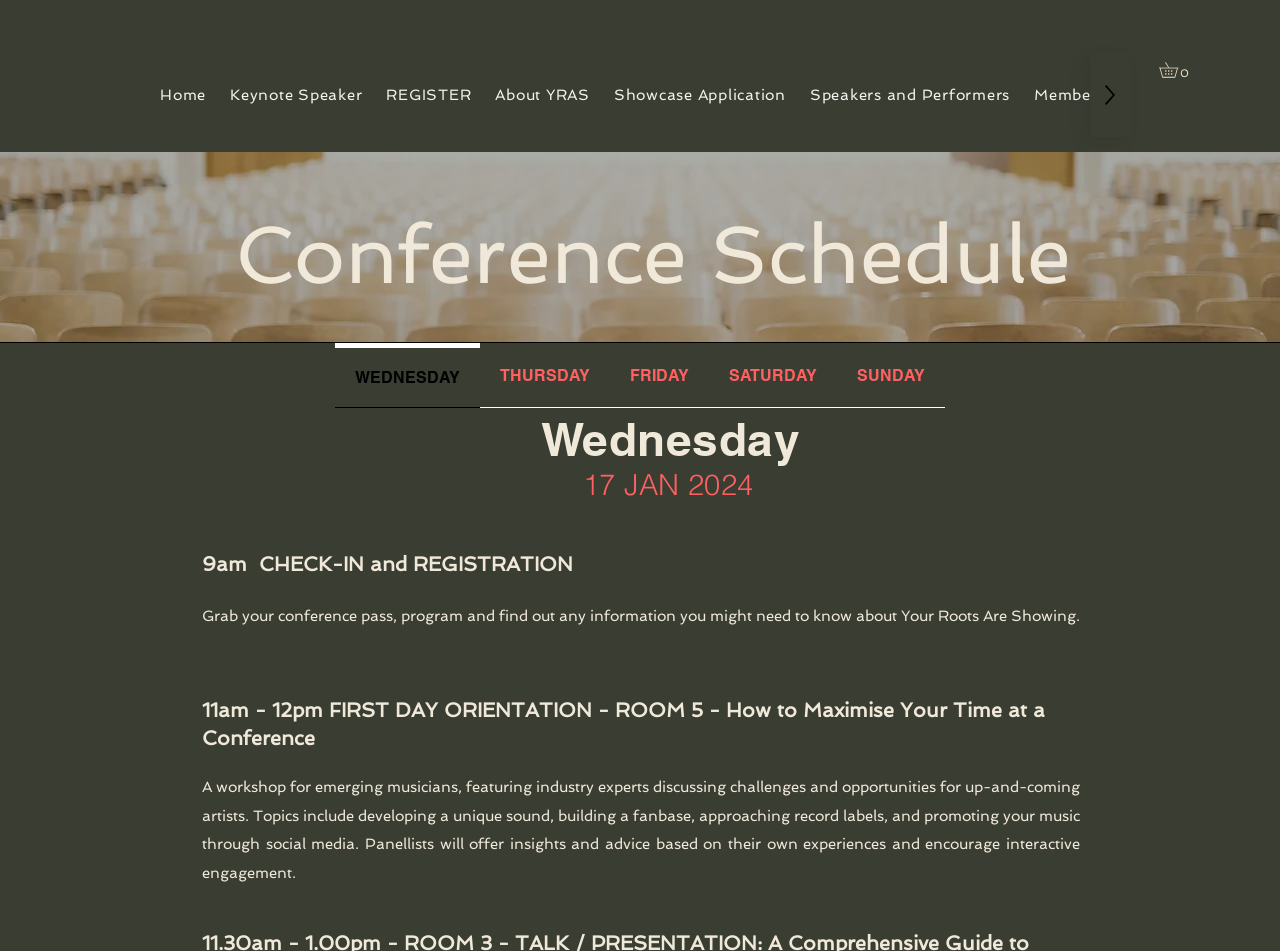Can you show the bounding box coordinates of the region to click on to complete the task described in the instruction: "go to home page"?

[0.117, 0.056, 0.169, 0.144]